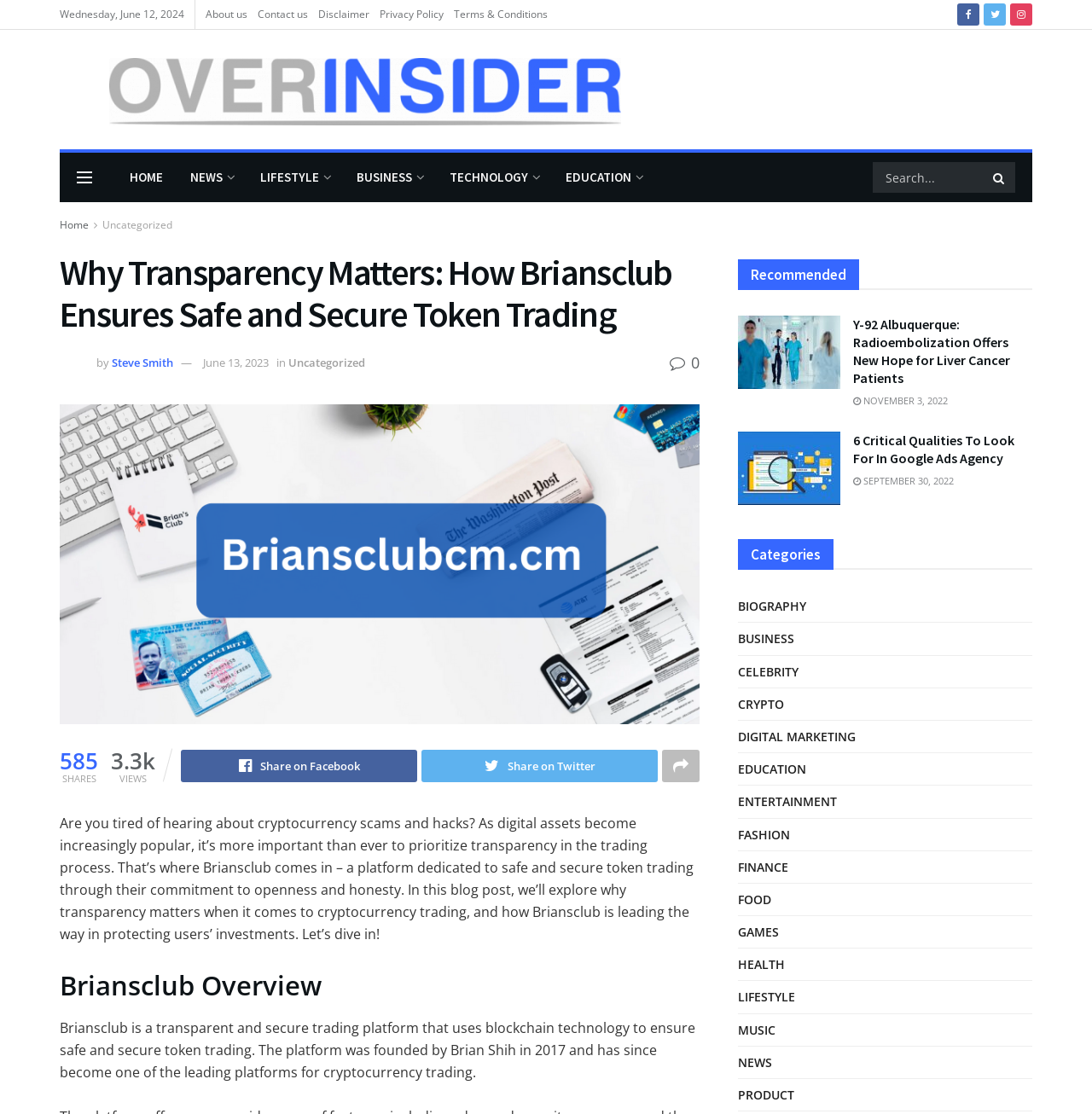What is the category of the article 'Y-92 Albuquerque: Radioembolization Offers New Hope for Liver Cancer Patients'?
Refer to the screenshot and deliver a thorough answer to the question presented.

I found the category of the article by looking at the list of categories located at the bottom of the webpage and finding the category 'HEALTH' which is related to the topic of the article.